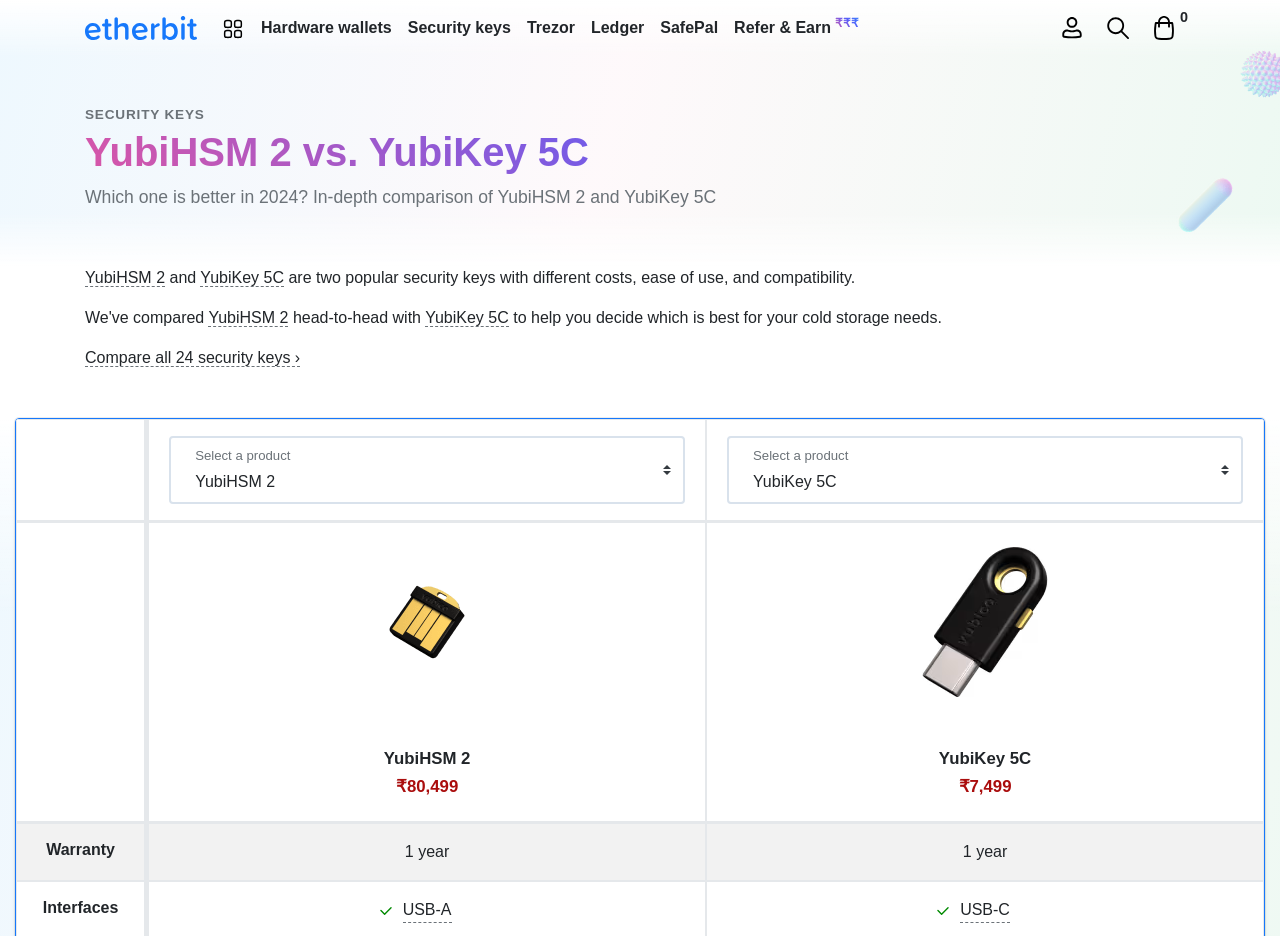Locate the bounding box coordinates of the element that should be clicked to execute the following instruction: "view YubiKey 5C details".

[0.157, 0.287, 0.222, 0.307]